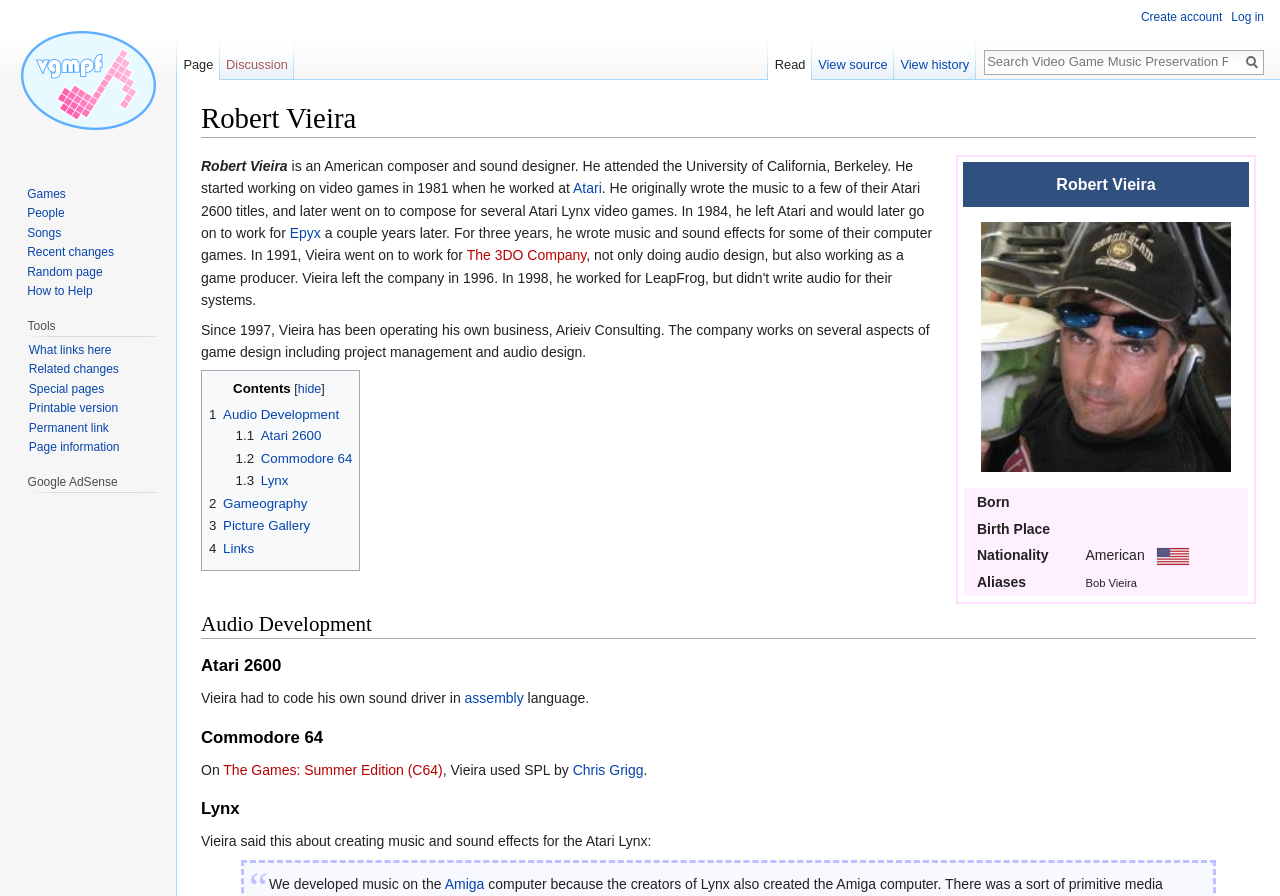Please locate the bounding box coordinates of the element that should be clicked to achieve the given instruction: "Go to the main page".

[0.006, 0.0, 0.131, 0.179]